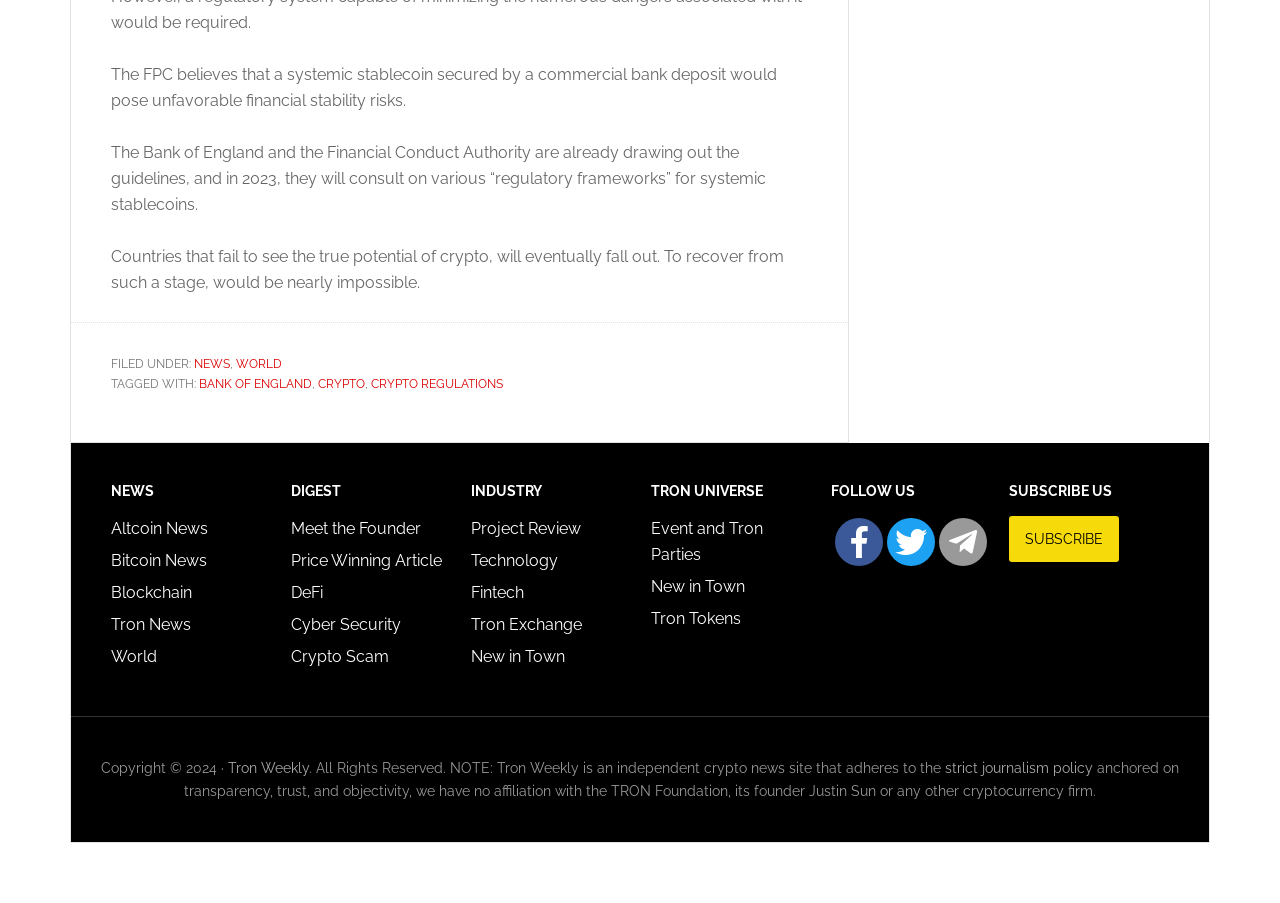Please identify the bounding box coordinates of the element's region that needs to be clicked to fulfill the following instruction: "Click on SUBSCRIBE". The bounding box coordinates should consist of four float numbers between 0 and 1, i.e., [left, top, right, bottom].

[0.788, 0.586, 0.874, 0.607]